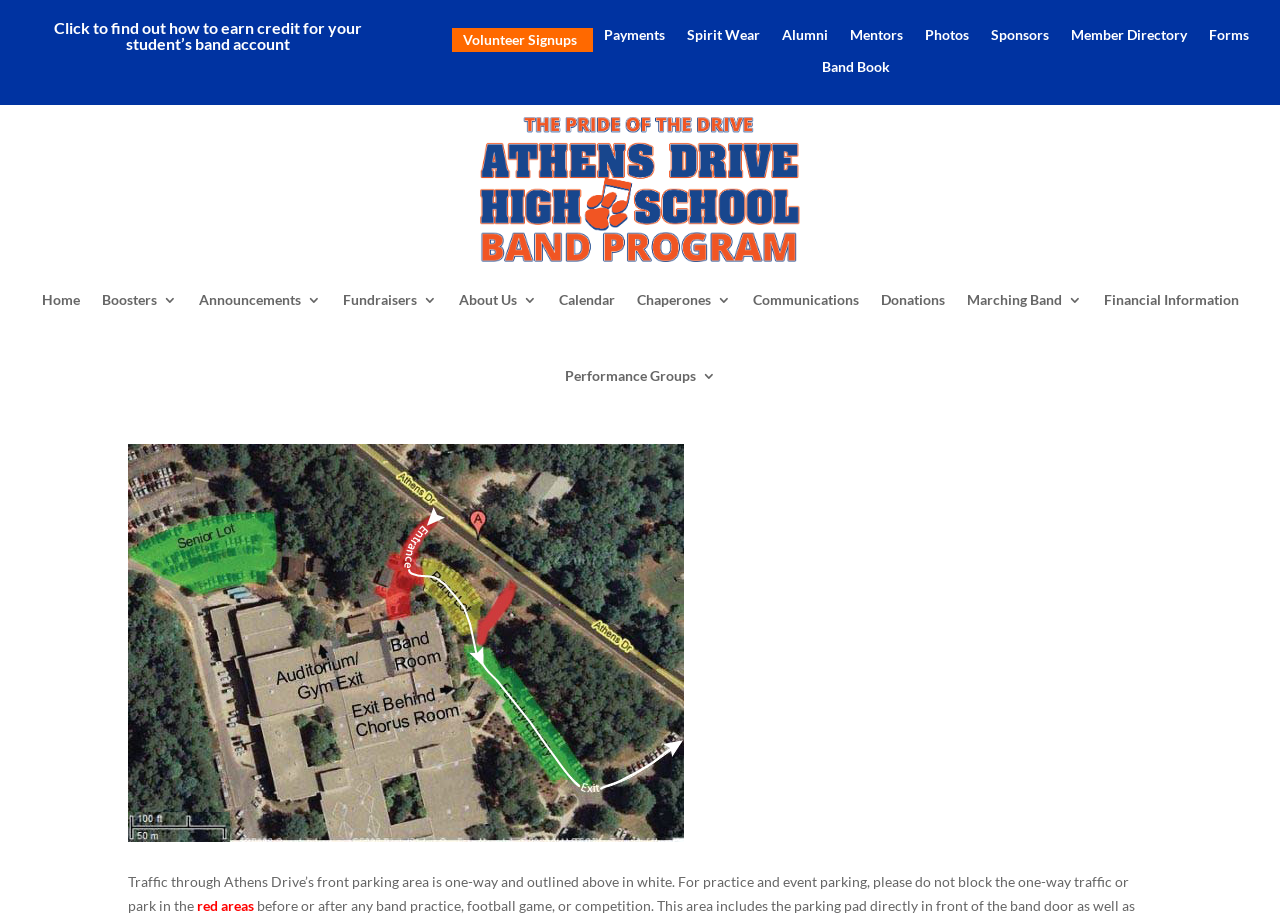Provide the bounding box for the UI element matching this description: "Financial Information".

[0.862, 0.287, 0.968, 0.369]